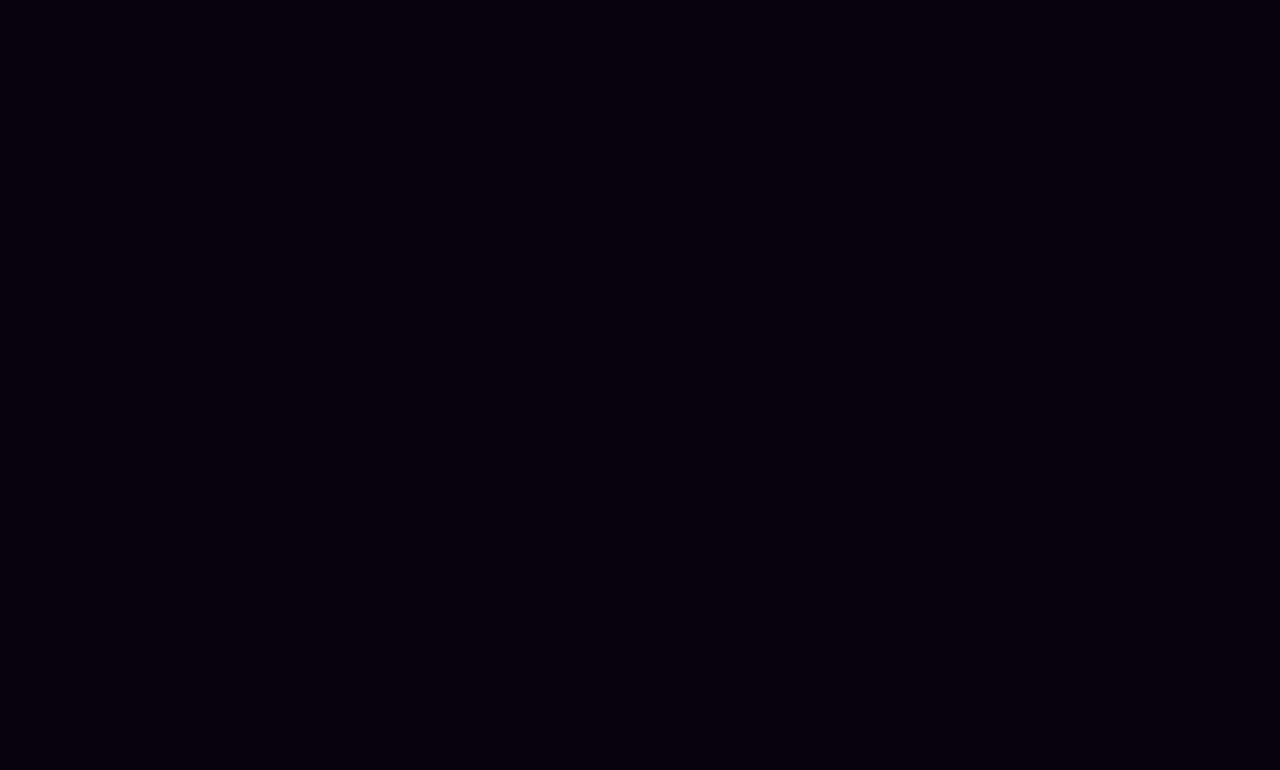What is the date of the article?
Please analyze the image and answer the question with as much detail as possible.

The date of the article can be found in the header section of the webpage, where it says 'Posted on 25.5.2023'.